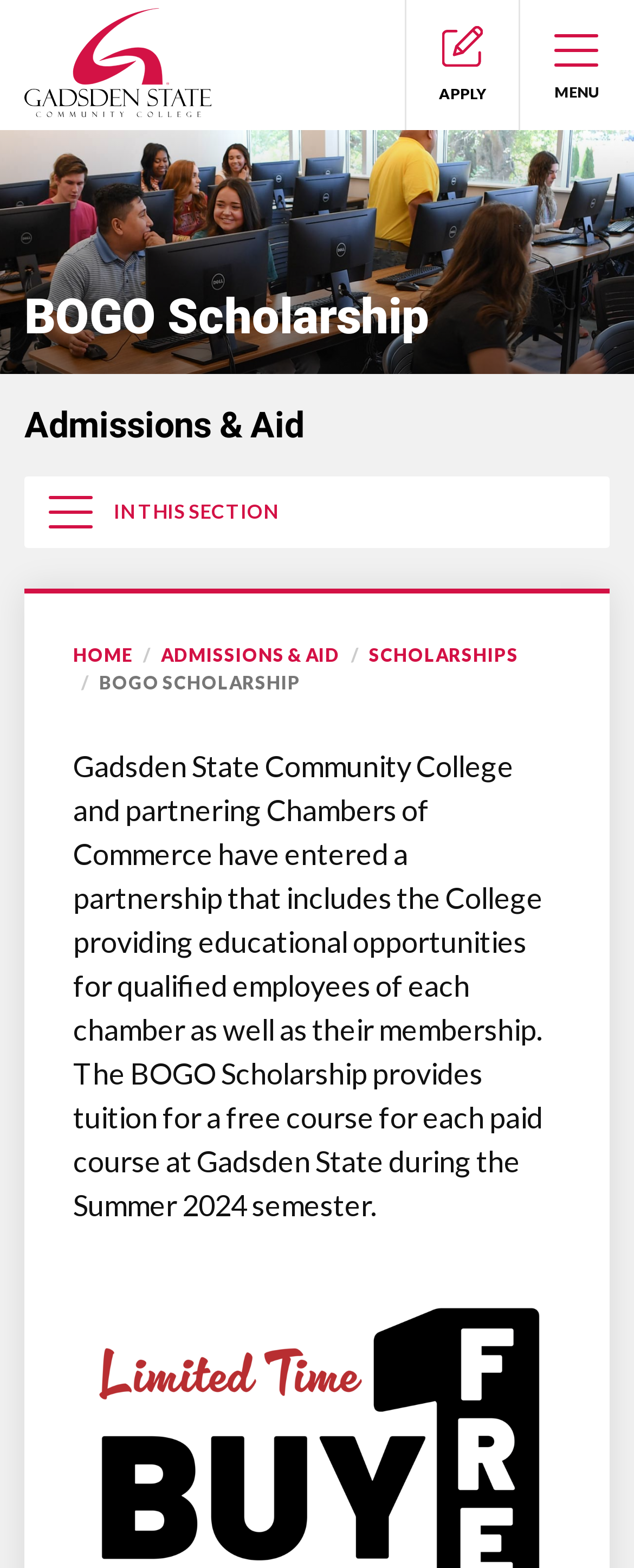Describe all the visual and textual components of the webpage comprehensively.

The webpage is about the BOGO Scholarship offered by Gadsden State Community College. At the top left corner, there is a link to the college's homepage, accompanied by a small image of the college's logo. Next to it, there is a link to apply for the scholarship. On the top right corner, there is a button to access the menu.

Below the top section, there is a heading that reads "BOGO Scholarship". Underneath it, there is a subheading "Admissions & Aid" followed by a button to expand the section. To the right of the button, there are three links: "HOME", "ADMISSIONS & AID", and "SCHOLARSHIPS".

Further down, there is a brief description of the BOGO Scholarship, which explains that the college has partnered with local Chambers of Commerce to provide educational opportunities for qualified employees and their membership. The scholarship offers tuition for a free course for each paid course at Gadsden State during the Summer 2024 semester.